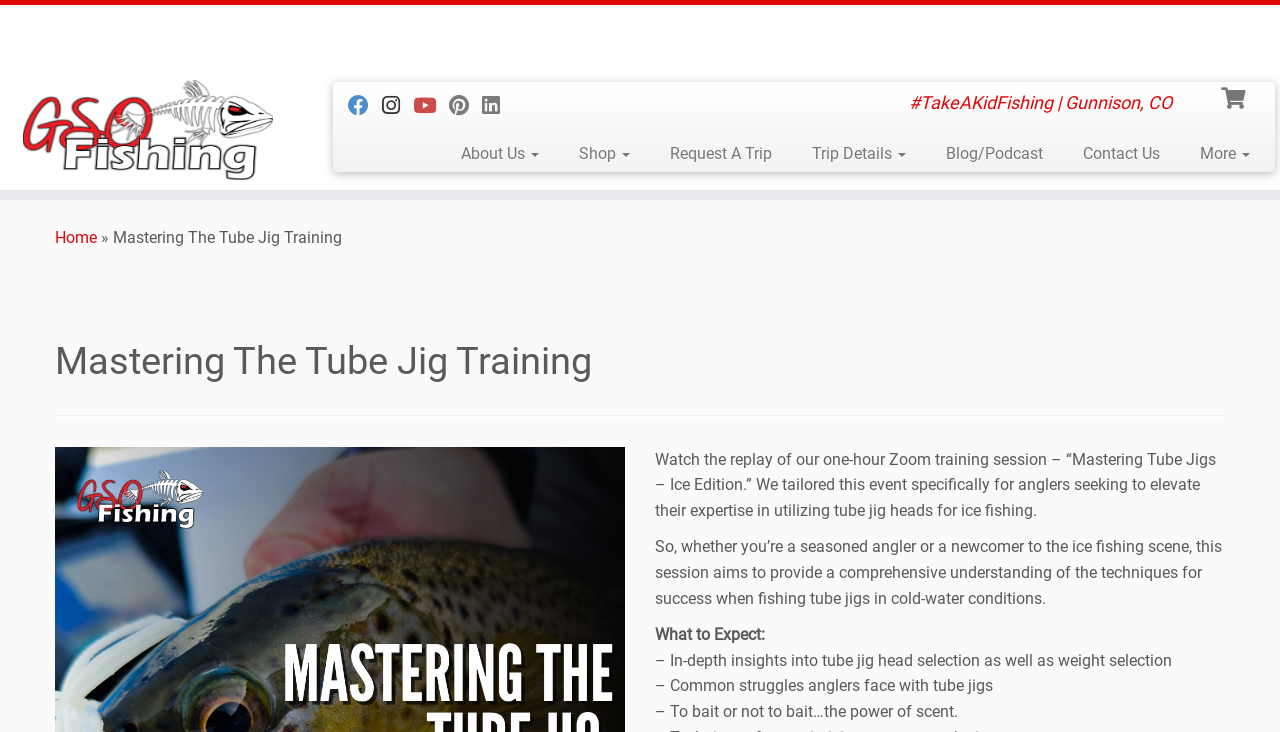Determine the bounding box coordinates for the area that should be clicked to carry out the following instruction: "Watch the replay of the 'Mastering The Tube Jig Training' session".

[0.512, 0.614, 0.95, 0.71]